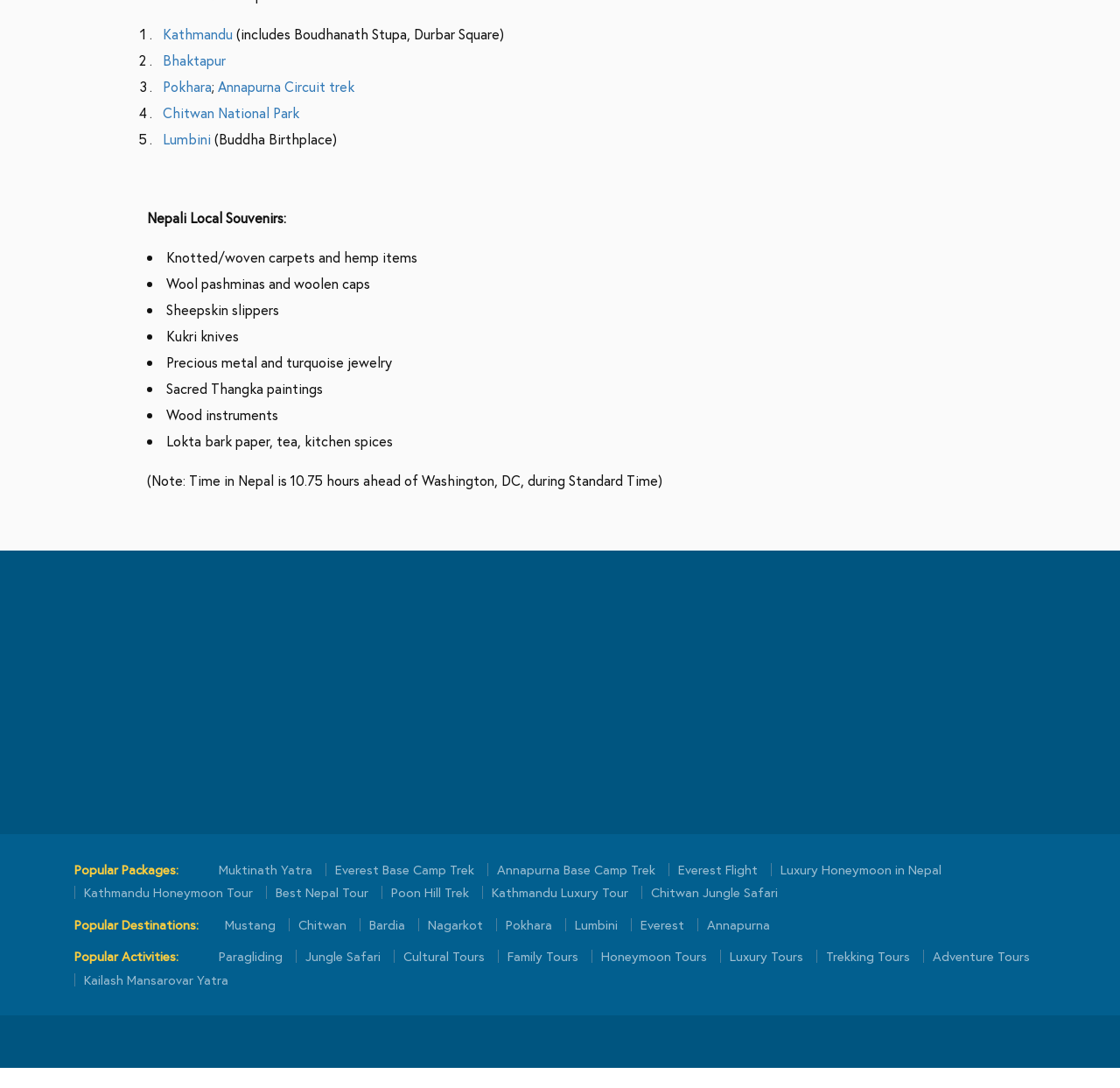What is the fifth item in the list of Nepali local souvenirs?
Please answer the question with as much detail as possible using the screenshot.

The webpage lists several Nepali local souvenirs, including knotted/woven carpets and hemp items, wool pashminas and woolen caps, sheepskin slippers, precious metal and turquoise jewelry, and Kukri knives, which is the fifth item in the list.